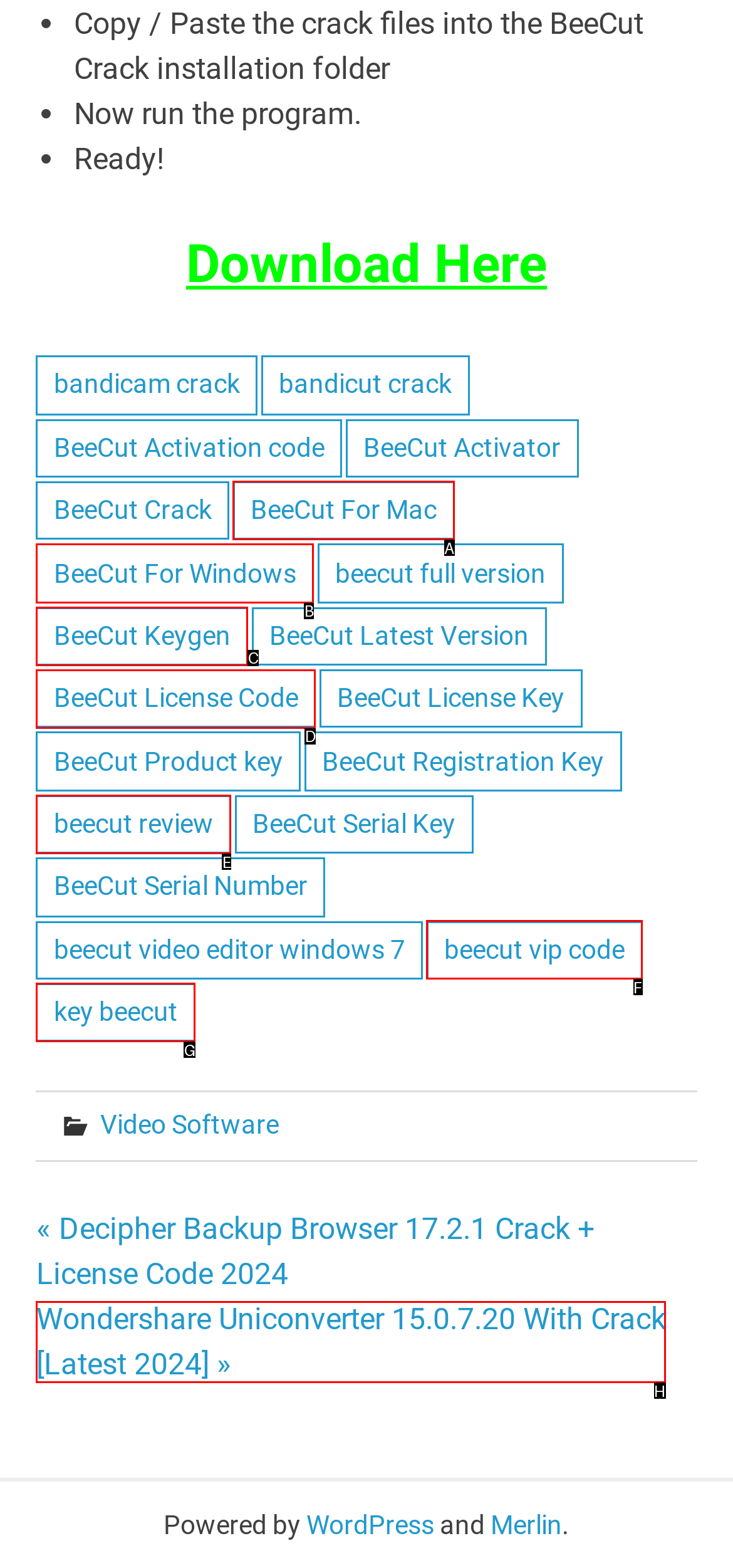What option should I click on to execute the task: Go to the Wondershare Uniconverter 15.0.7.20 With Crack page? Give the letter from the available choices.

H